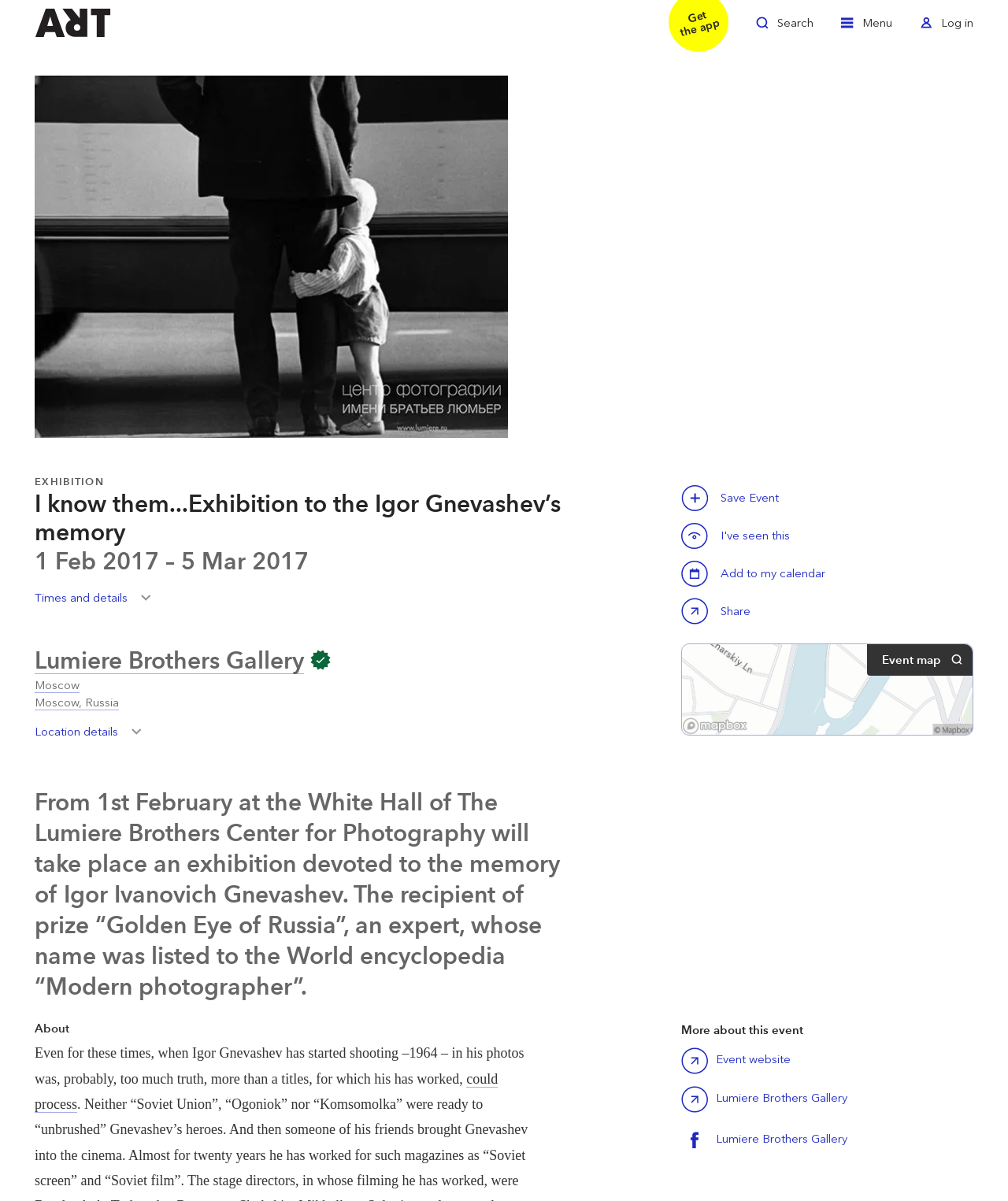Can you specify the bounding box coordinates of the area that needs to be clicked to fulfill the following instruction: "Visit event website"?

[0.71, 0.876, 0.785, 0.888]